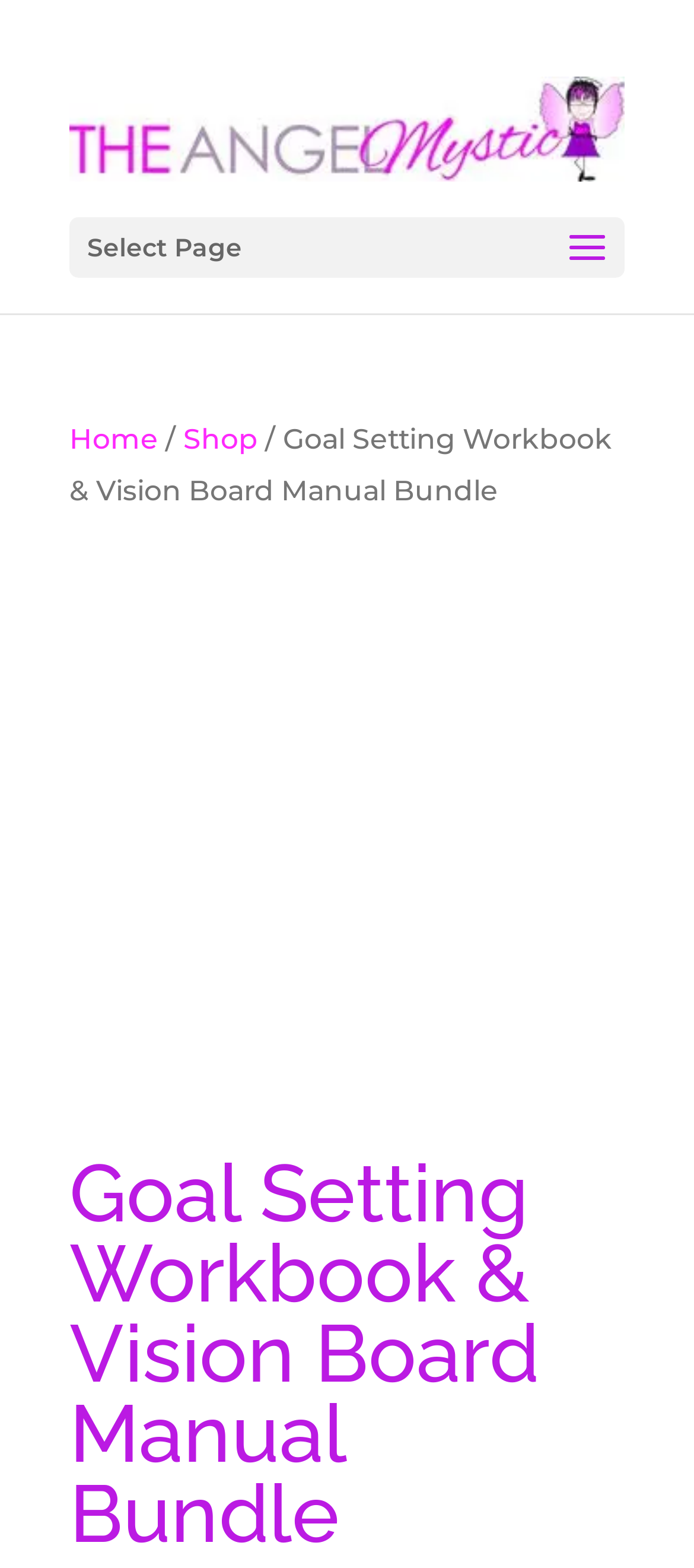Respond to the following question using a concise word or phrase: 
What is above the breadcrumb navigation?

Logo and Select Page